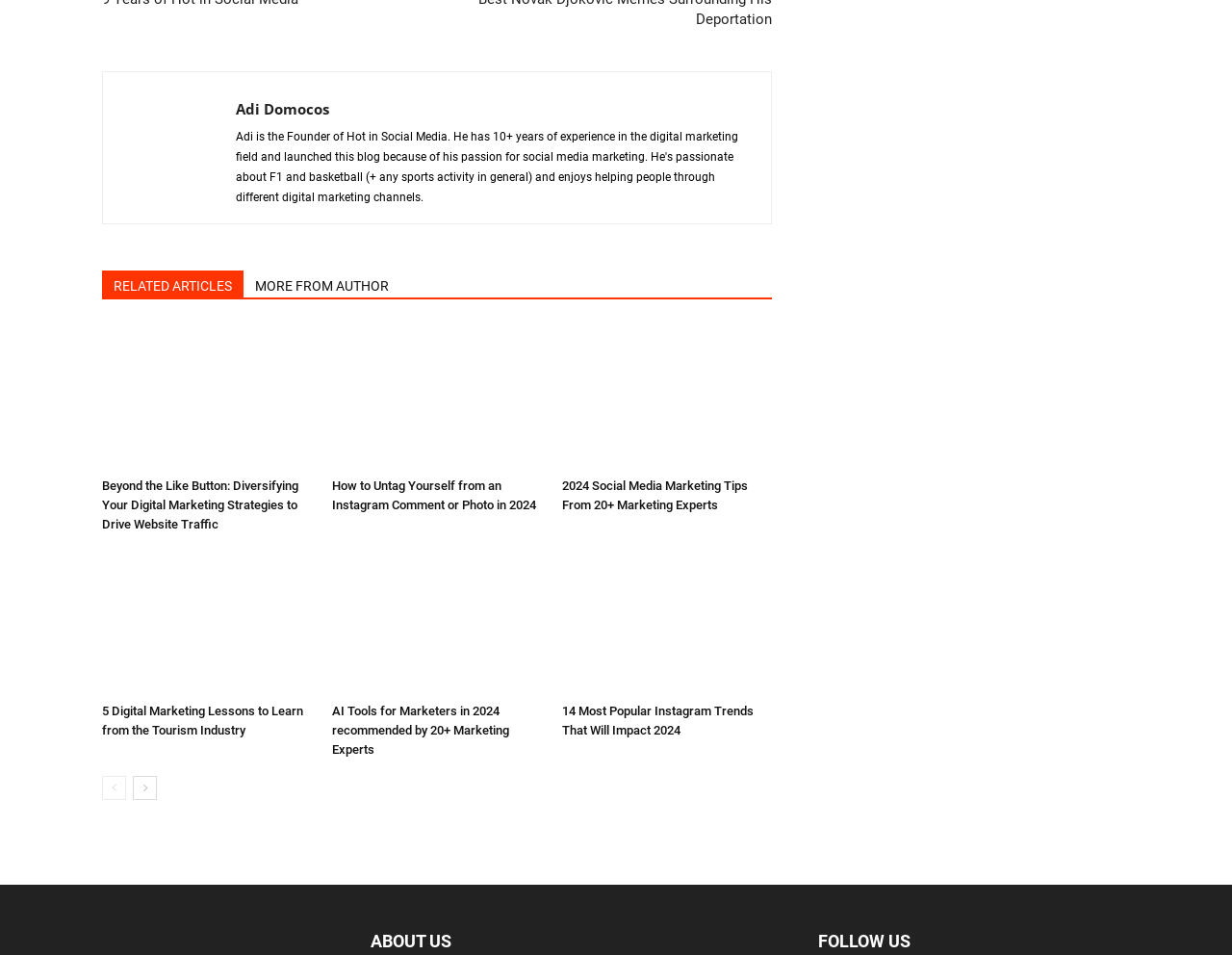Identify the bounding box coordinates for the UI element described as: "Adi Domocos". The coordinates should be provided as four floats between 0 and 1: [left, top, right, bottom].

[0.191, 0.103, 0.267, 0.124]